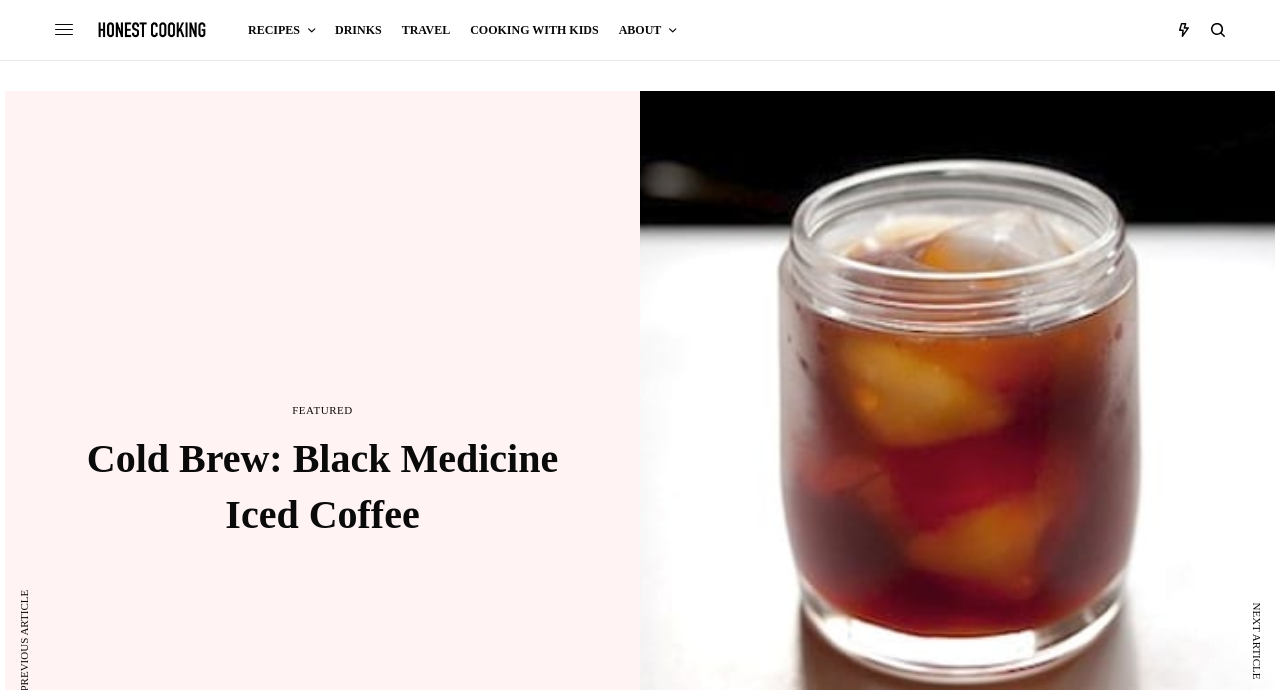How many main navigation links are there? Please answer the question using a single word or phrase based on the image.

5